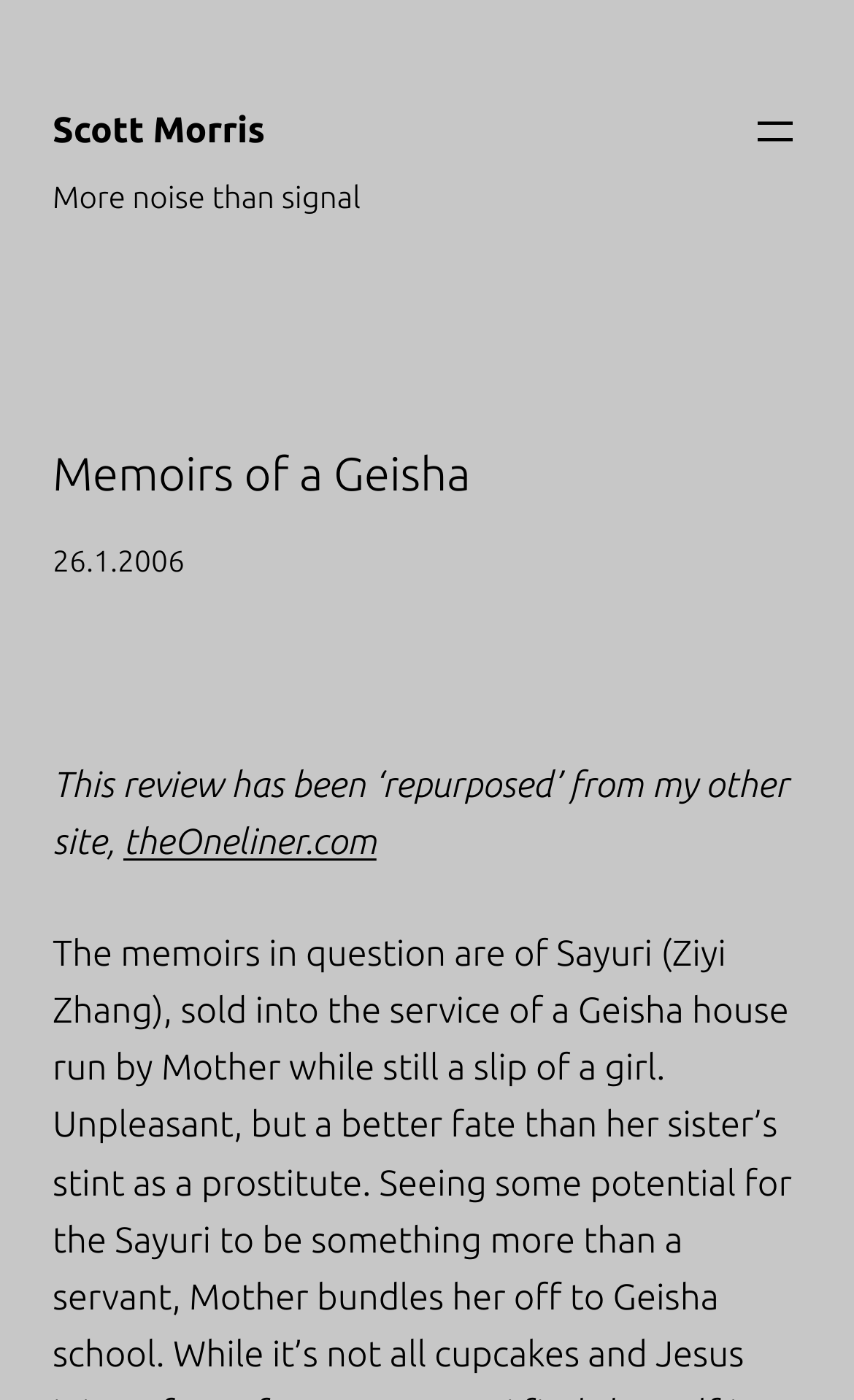Answer the following in one word or a short phrase: 
What is the phrase described as 'more noise than signal'?

The review